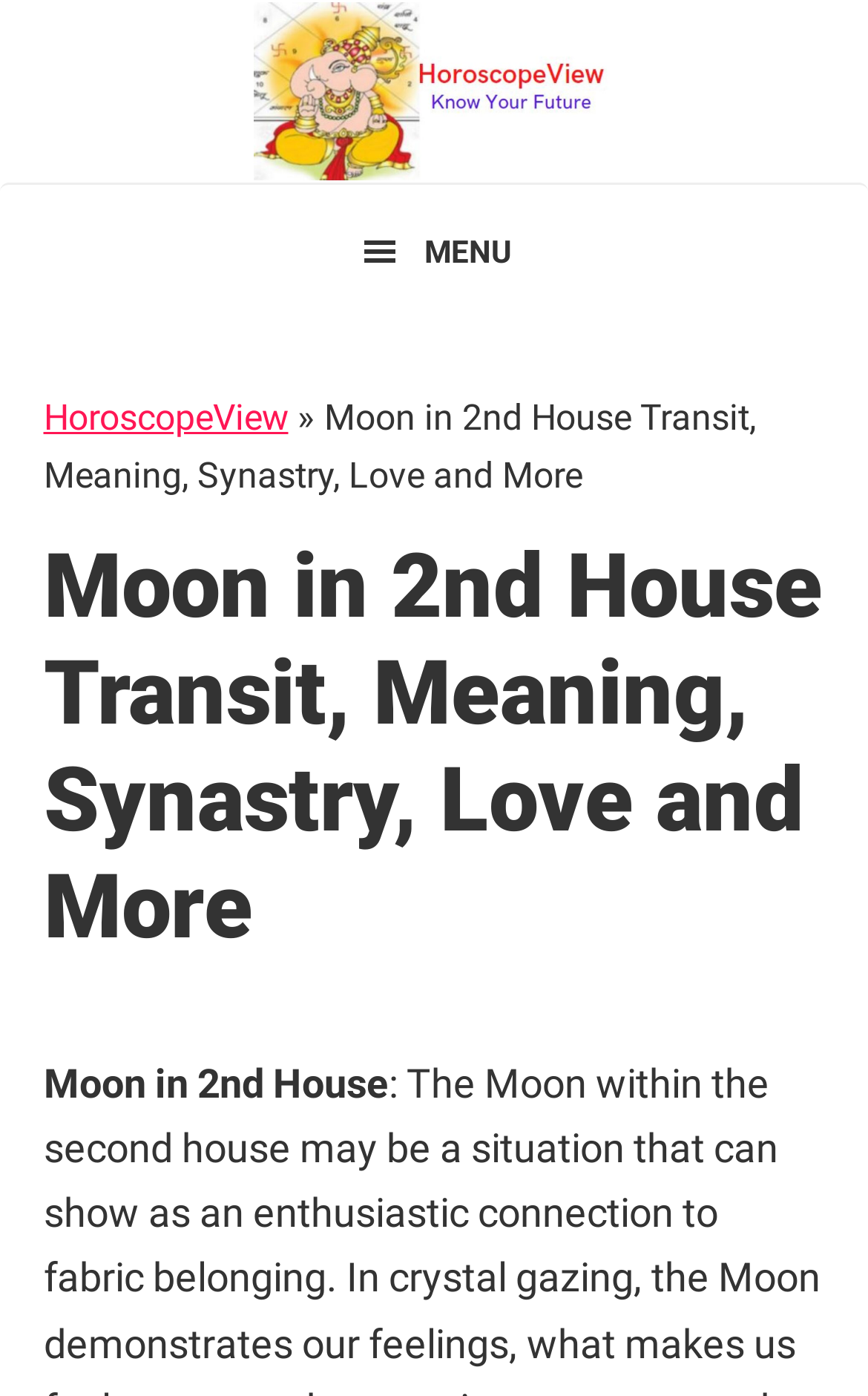Describe the entire webpage, focusing on both content and design.

The webpage is about the astrological concept of "Moon in 2nd House" and its various aspects, including transit, meaning, synastry, love, and more. 

At the top-left corner, there are three "Skip to" links, which are "Skip to primary navigation", "Skip to main content", and "Skip to primary sidebar". These links are positioned closely together and are relatively small in size.

Below these links, there is a prominent link to "HoroscopeView" that spans almost the entire width of the page. 

To the right of the "HoroscopeView" link, there is a button with a menu icon, which is not currently pressed or expanded. When clicked, this button reveals a dropdown menu containing another "HoroscopeView" link, a right-pointing arrow symbol, and a header text "Moon in 2nd House Transit, Meaning, Synastry, Love and More". This header text is also a heading that summarizes the main topic of the webpage.

The webpage has a total of three links to "HoroscopeView", with two of them being part of the dropdown menu. There are no images on the page.